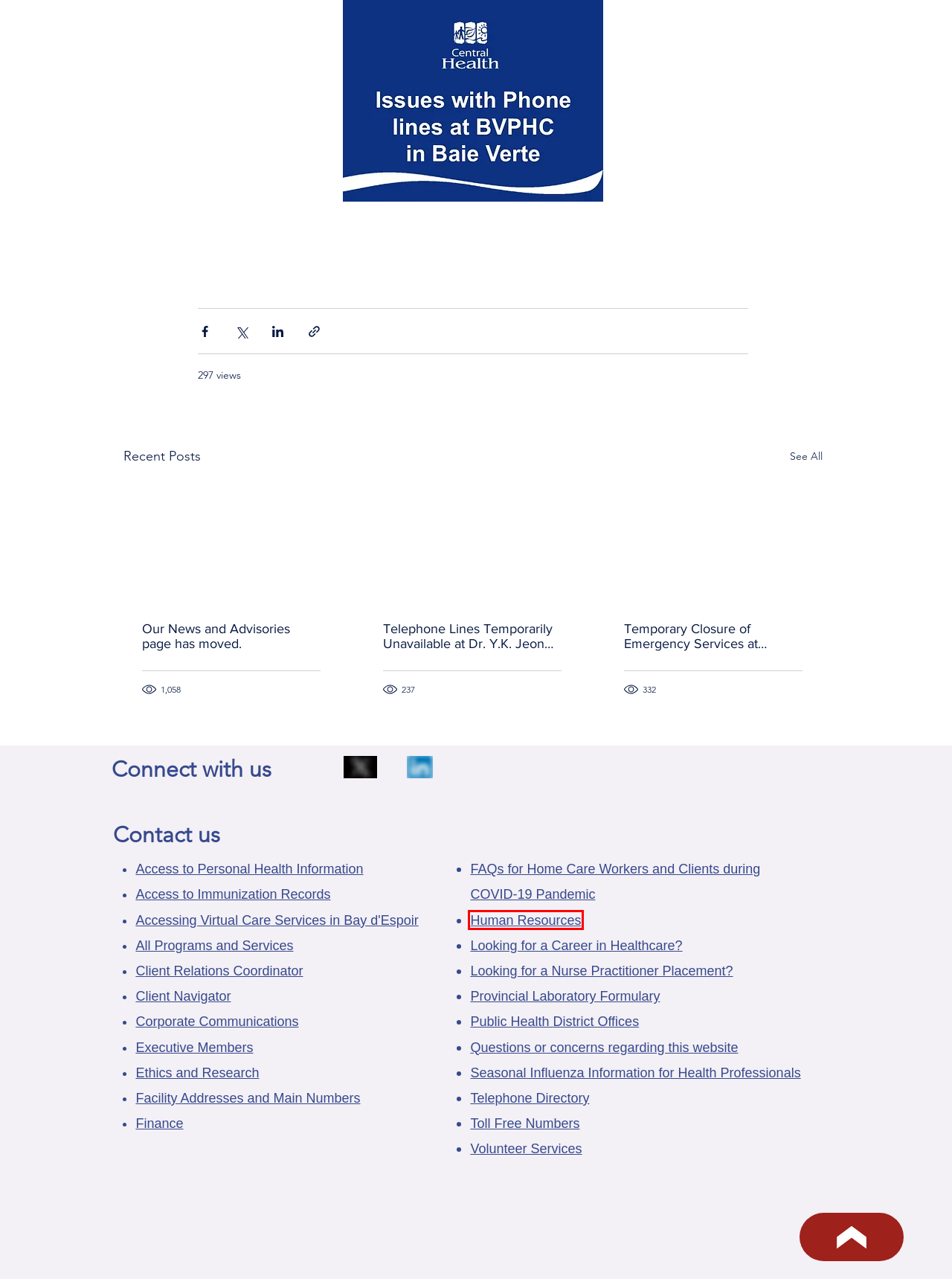A screenshot of a webpage is provided, featuring a red bounding box around a specific UI element. Identify the webpage description that most accurately reflects the new webpage after interacting with the selected element. Here are the candidates:
A. Programs and Services | cheal
B. Corporate Communications | cheal
C. Privacy and Access to Information | cheal
D. COVID 19 - FAQs for Home Care Workers | cheal
E. Contact Volunteer Services | cheal
F. Senior Leadership Team | cheal
G. Human Resources | cheal
H. Ethics & Research | cheal

G